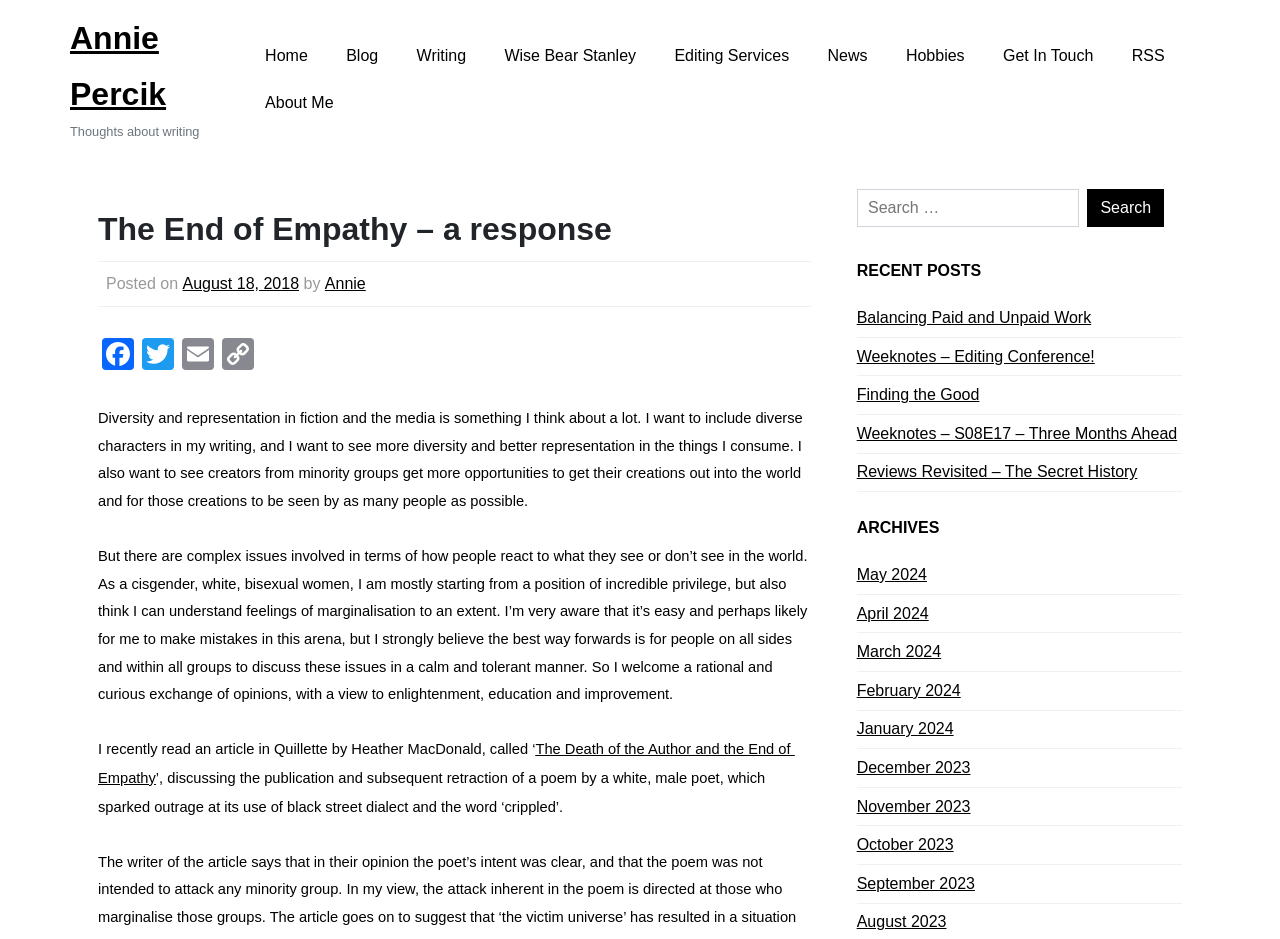How many social media links are there?
Analyze the image and deliver a detailed answer to the question.

There are three social media links: Facebook, Twitter, and Email, which can be found in the article header section.